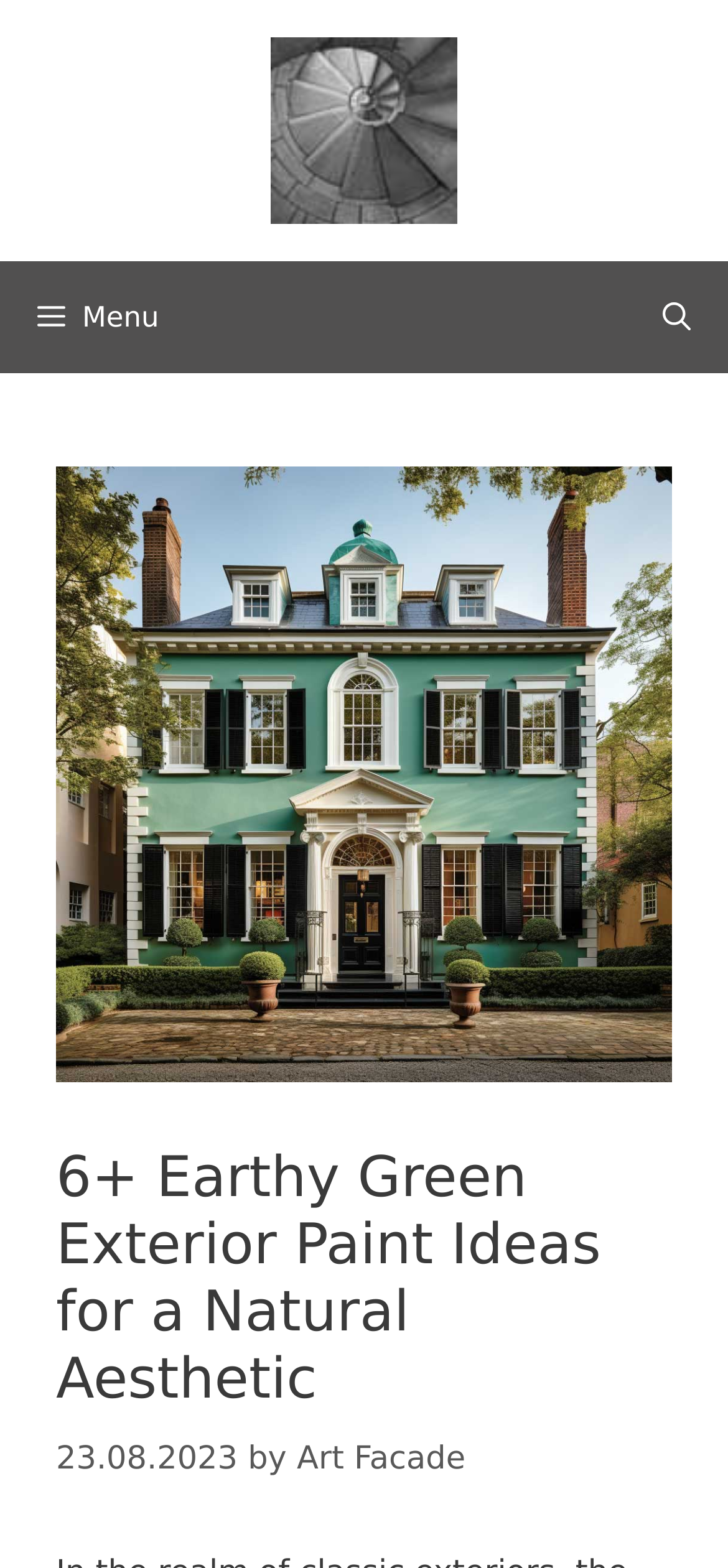Create a detailed narrative describing the layout and content of the webpage.

The webpage is about earthy green exterior paint ideas for classic homes, showcasing a curated list of options that combine architectural beauty with natural aesthetics. 

At the top of the page, there is a banner with the site's name, accompanied by a logo image on the left side. Below the banner, a navigation menu is situated, featuring a search bar on the right side and a menu button on the left side. 

The main content area is dominated by a large heading that reads "6+ Earthy Green Exterior Paint Ideas for a Natural Aesthetic". This heading is positioned near the top of the content area, with a timestamp "23.08.2023" and the author's name "Art Facade" displayed below it.